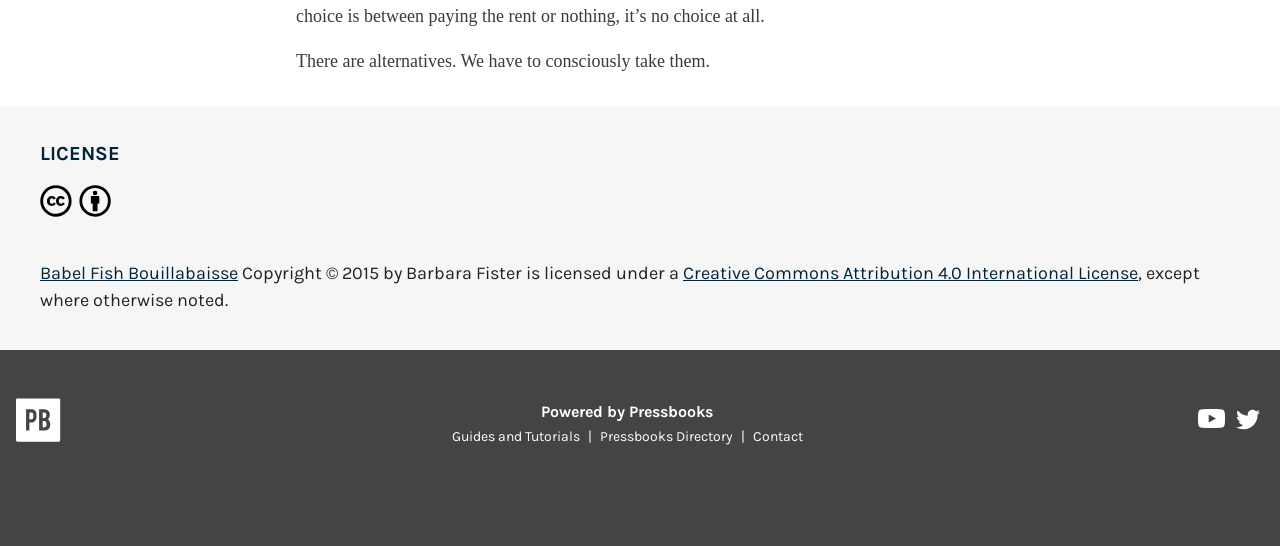Please identify the bounding box coordinates of the element that needs to be clicked to perform the following instruction: "Visit Babel Fish Bouillabaisse".

[0.031, 0.48, 0.186, 0.52]